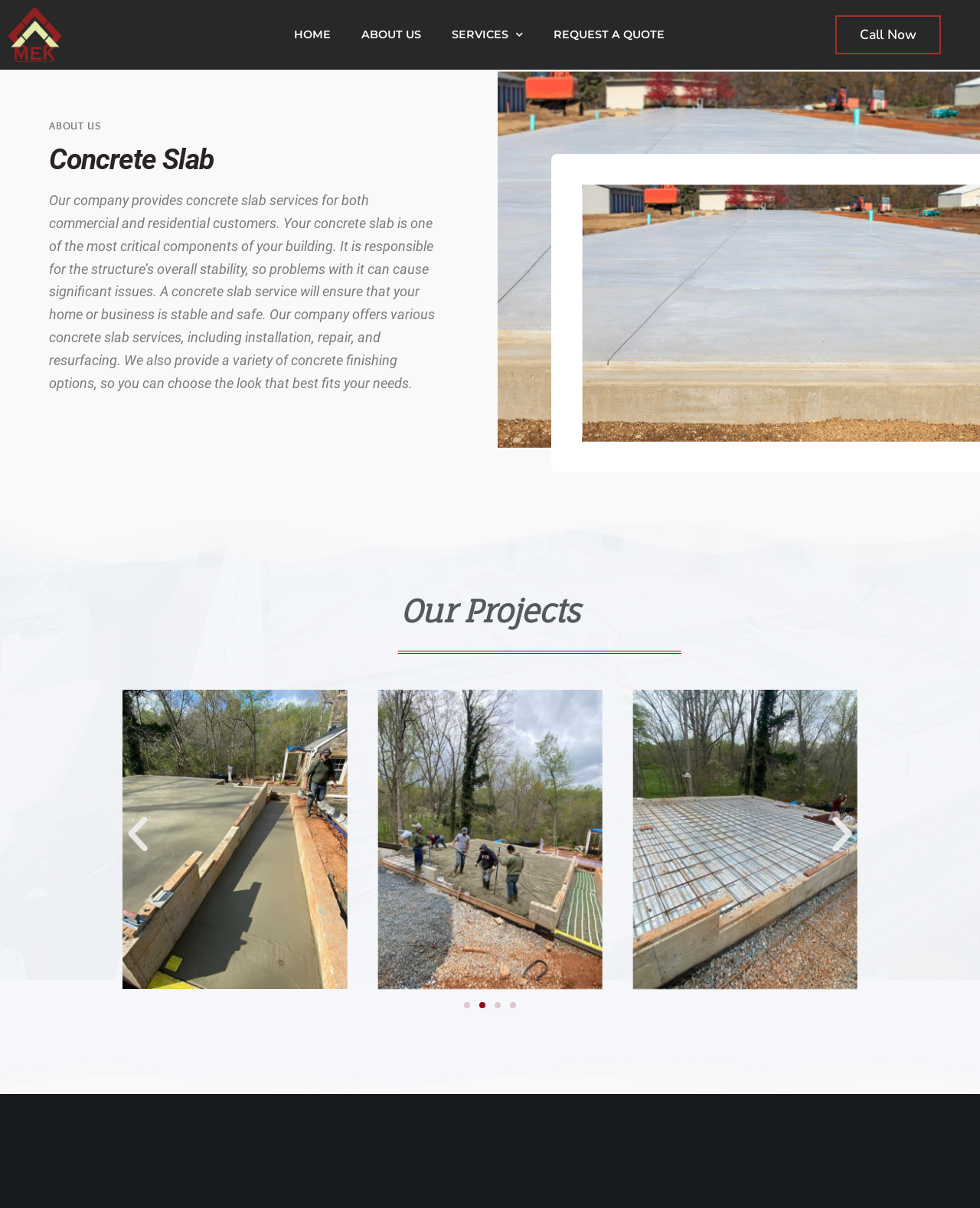Please identify the bounding box coordinates of the element I need to click to follow this instruction: "Request a quote".

[0.55, 0.007, 0.694, 0.051]